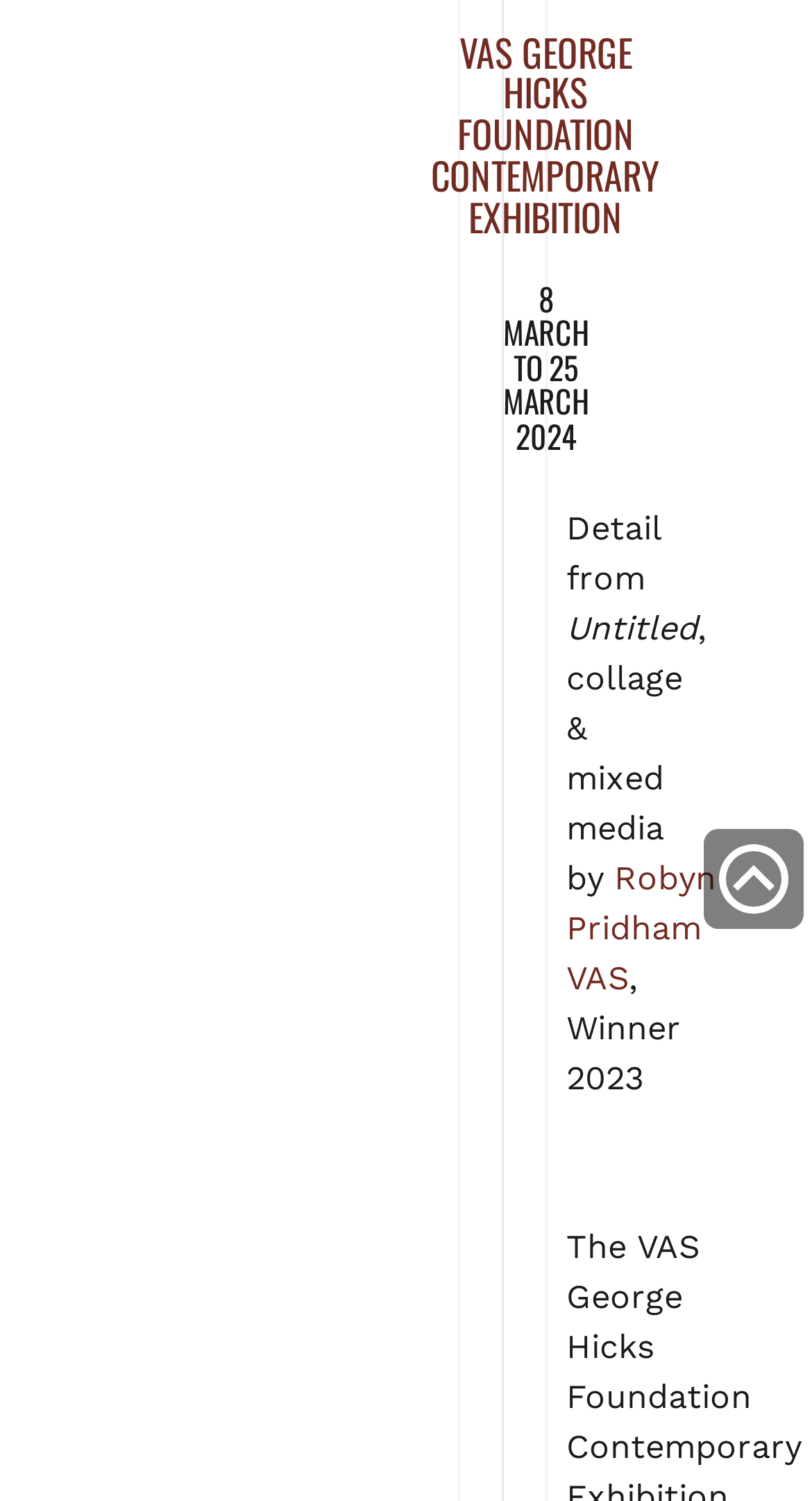Using the provided element description "Robyn Pridham VAS", determine the bounding box coordinates of the UI element.

[0.697, 0.572, 0.882, 0.665]